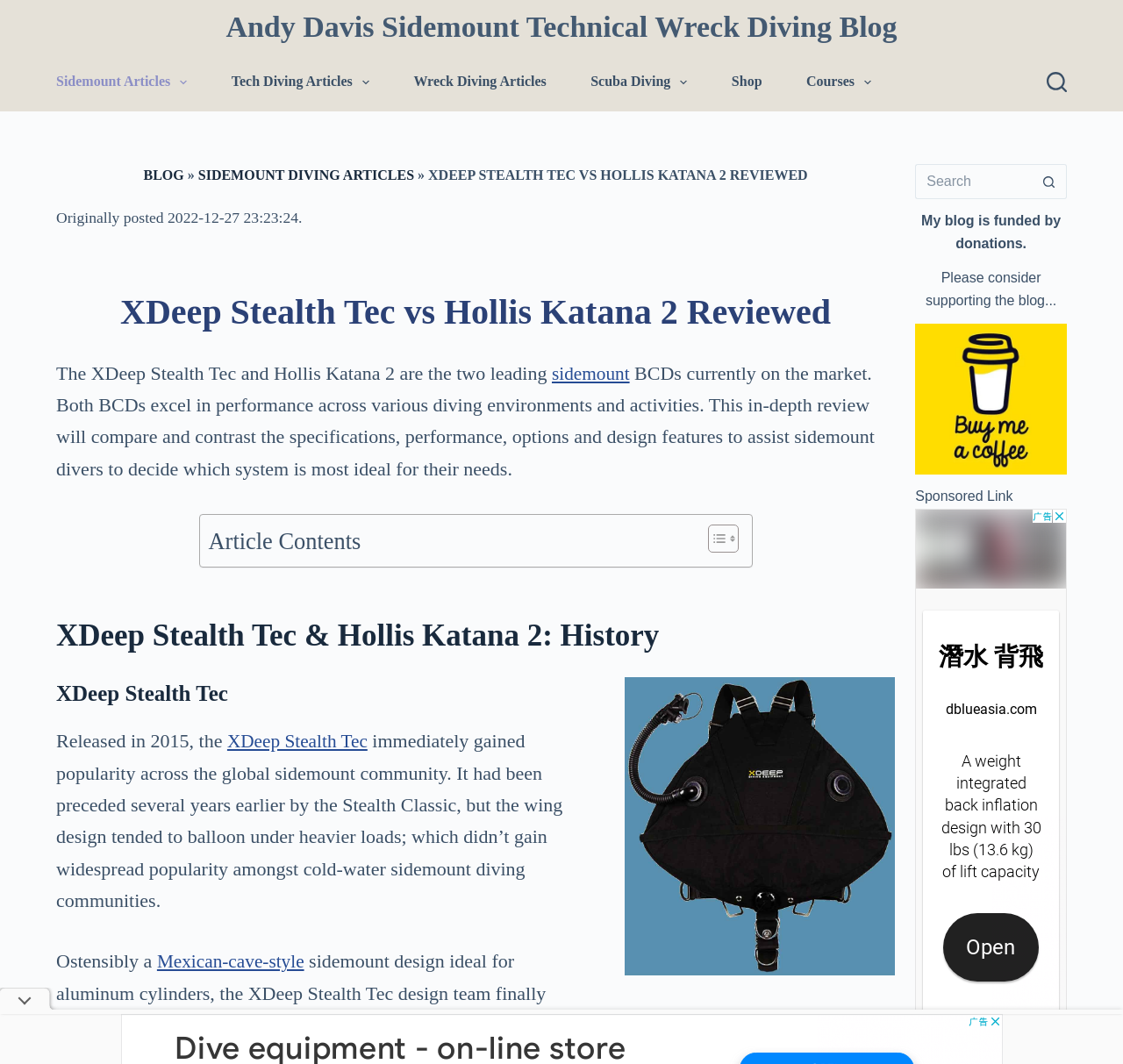Answer the question in a single word or phrase:
How many menu items are in the header menu?

8